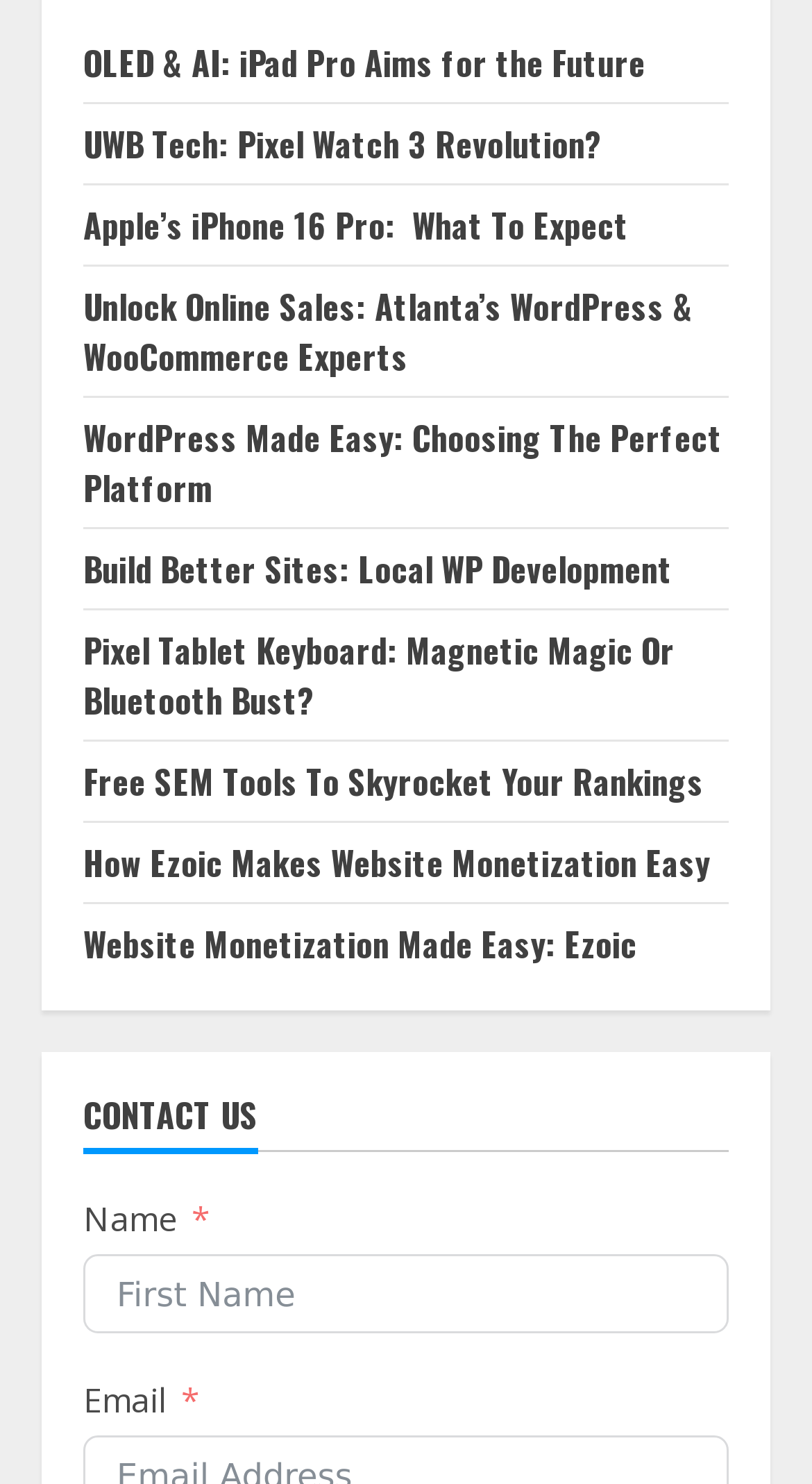Provide the bounding box coordinates for the UI element that is described as: "Website Monetization Made Easy: Ezoic".

[0.103, 0.619, 0.785, 0.653]